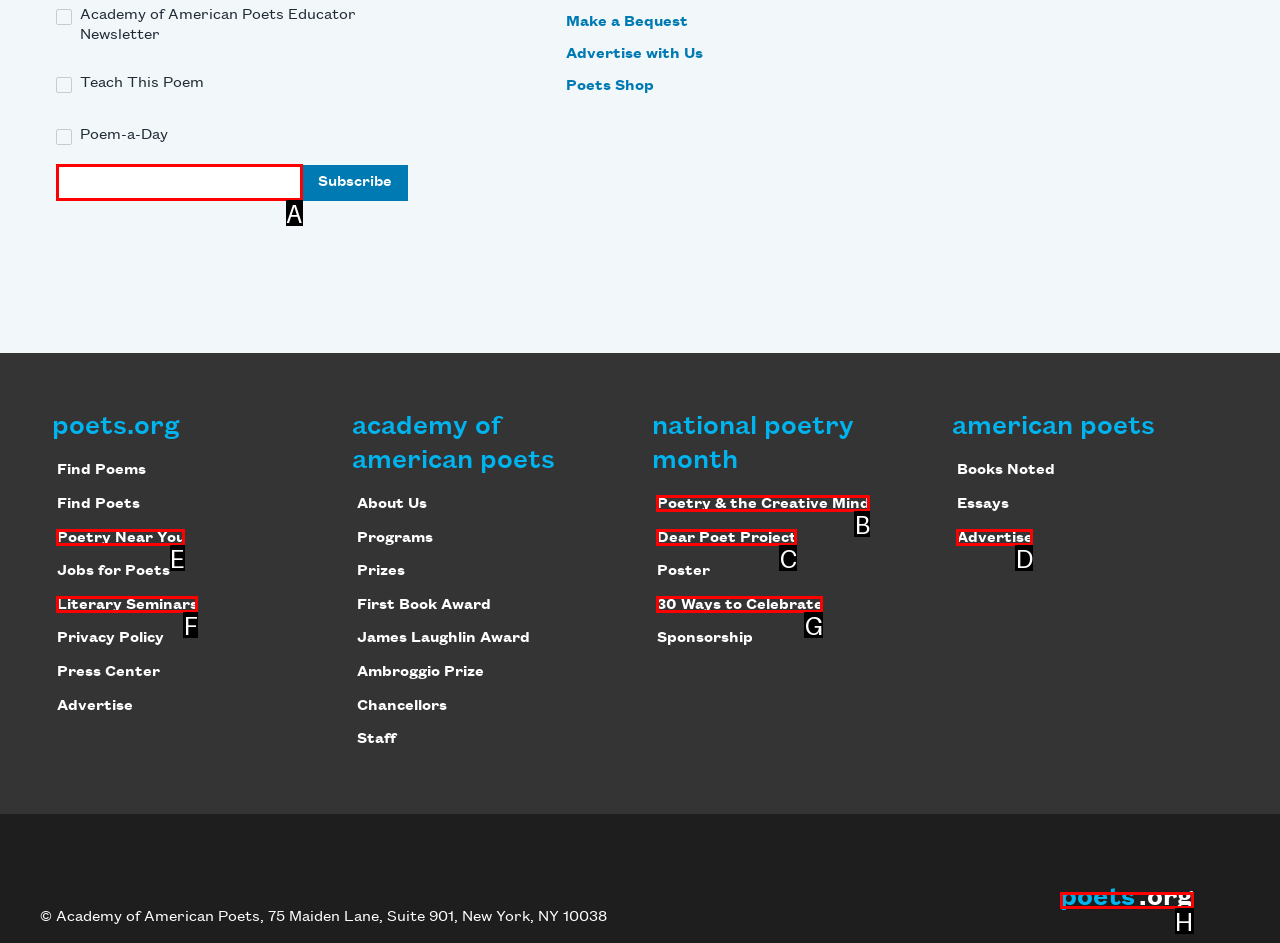Identify the HTML element to click to execute this task: Explore Poetry Near You Respond with the letter corresponding to the proper option.

E